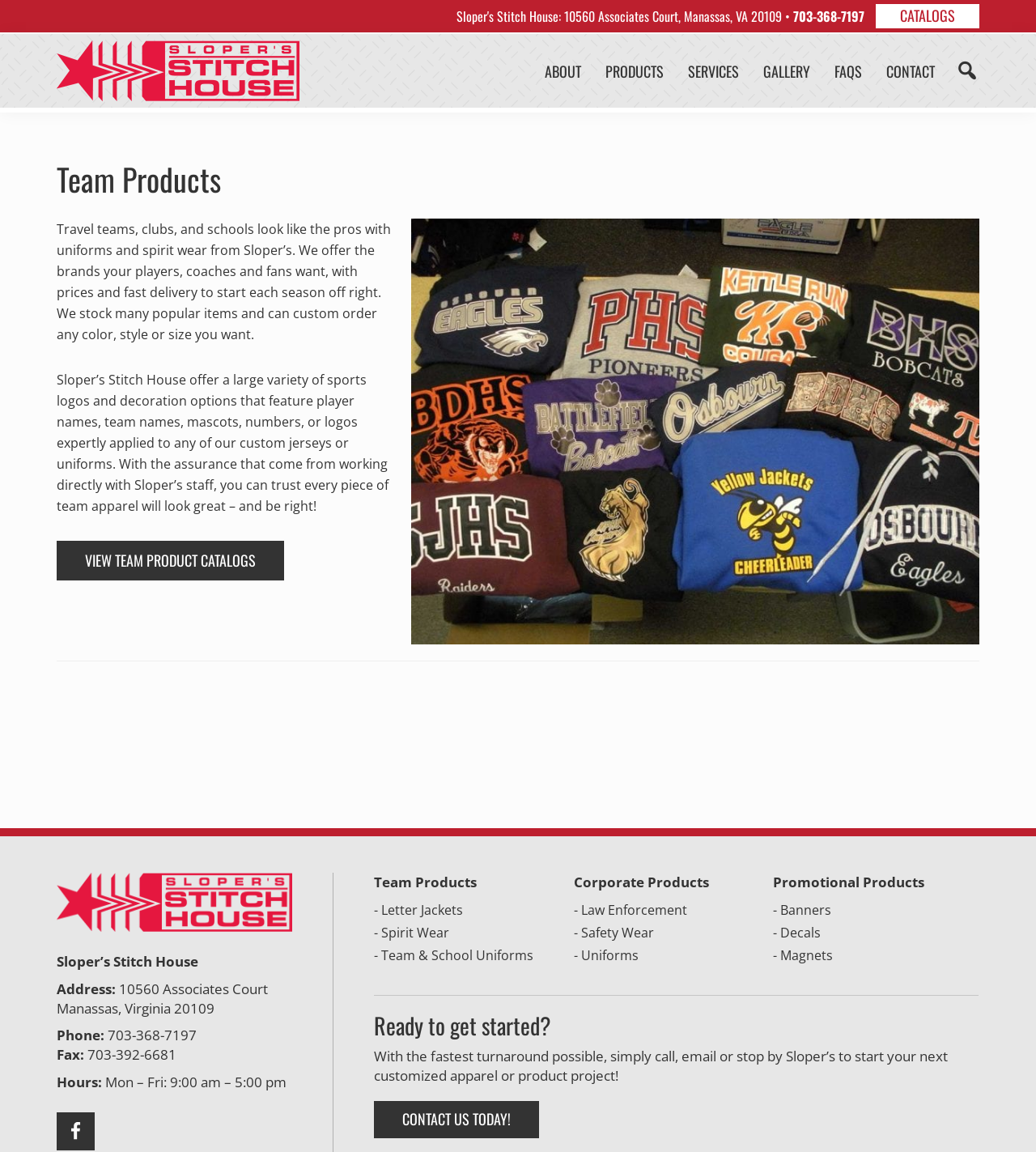What is the phone number of Sloper's Stitch House?
Craft a detailed and extensive response to the question.

I found the phone number by looking at the top-right corner of the webpage, where the contact information is displayed. The phone number is listed as '703-368-7197'.